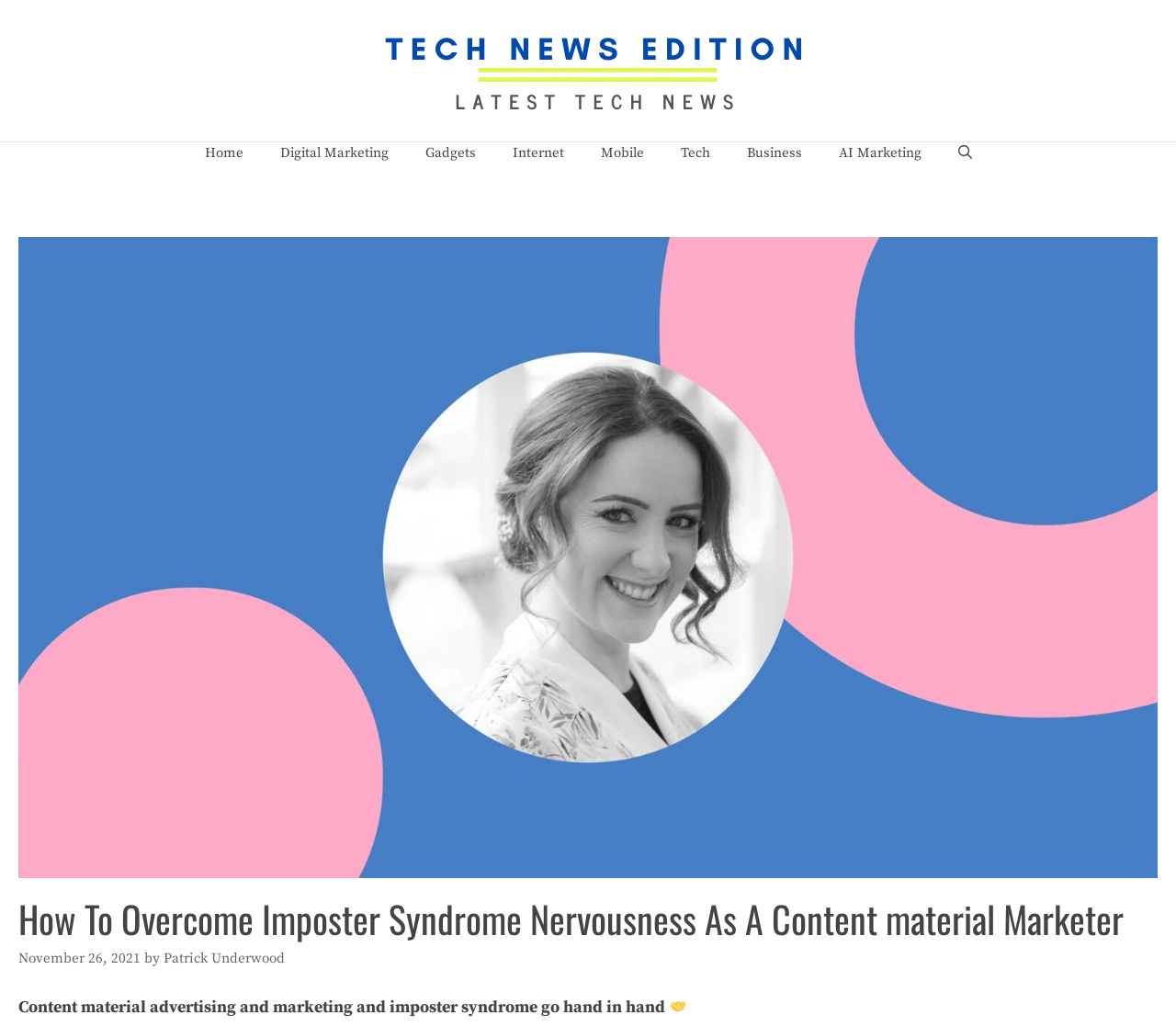What is the date of the article?
Using the picture, provide a one-word or short phrase answer.

November 26, 2021